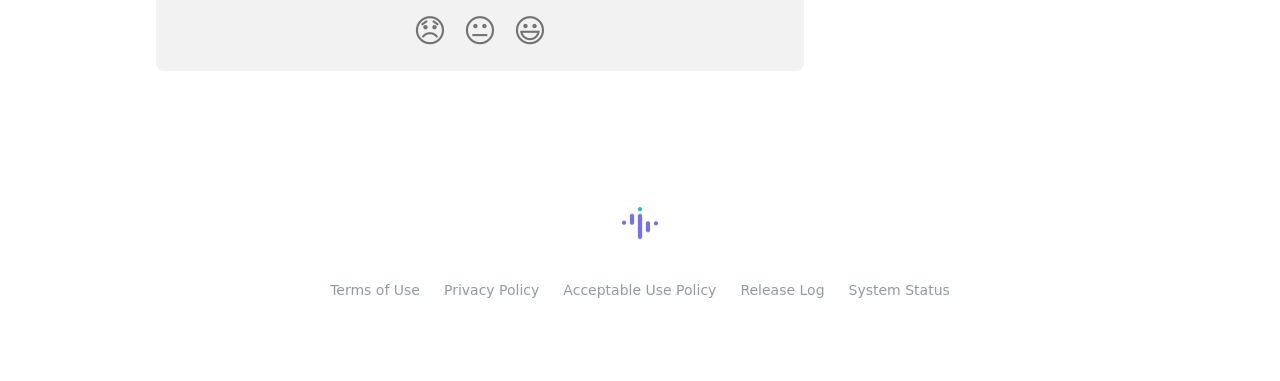How many reaction buttons are there?
Could you answer the question with a detailed and thorough explanation?

I counted the number of reaction buttons by looking at the buttons with emojis, namely 'Disappointed Reaction', 'Neutral Reaction', and 'Smiley Reaction'. Each of these buttons has a unique emoji, and they are all located at the top of the page.